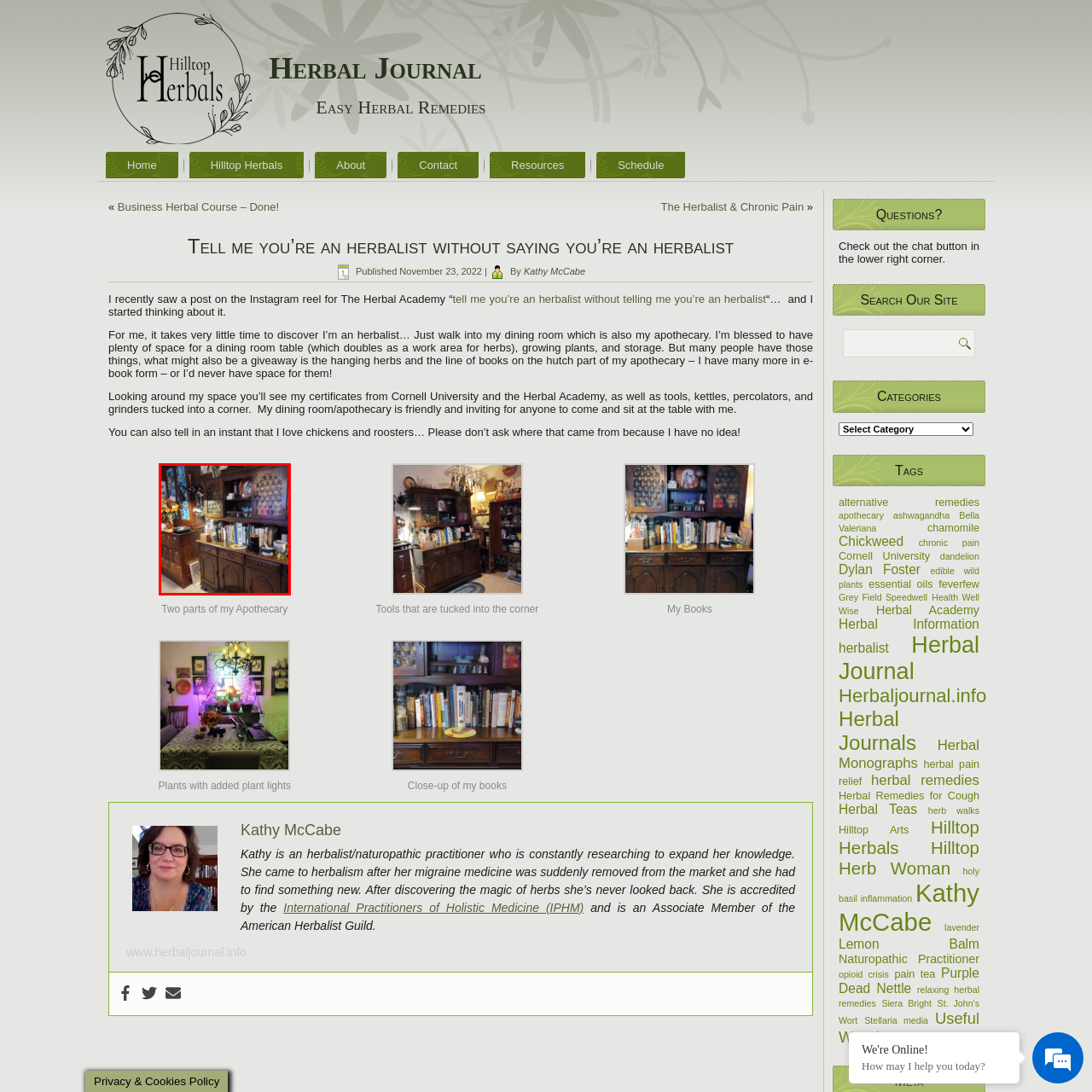Study the image enclosed in red and provide a single-word or short-phrase answer: What adds a touch of warmth and liveliness to the scene?

A bouquet of flowers